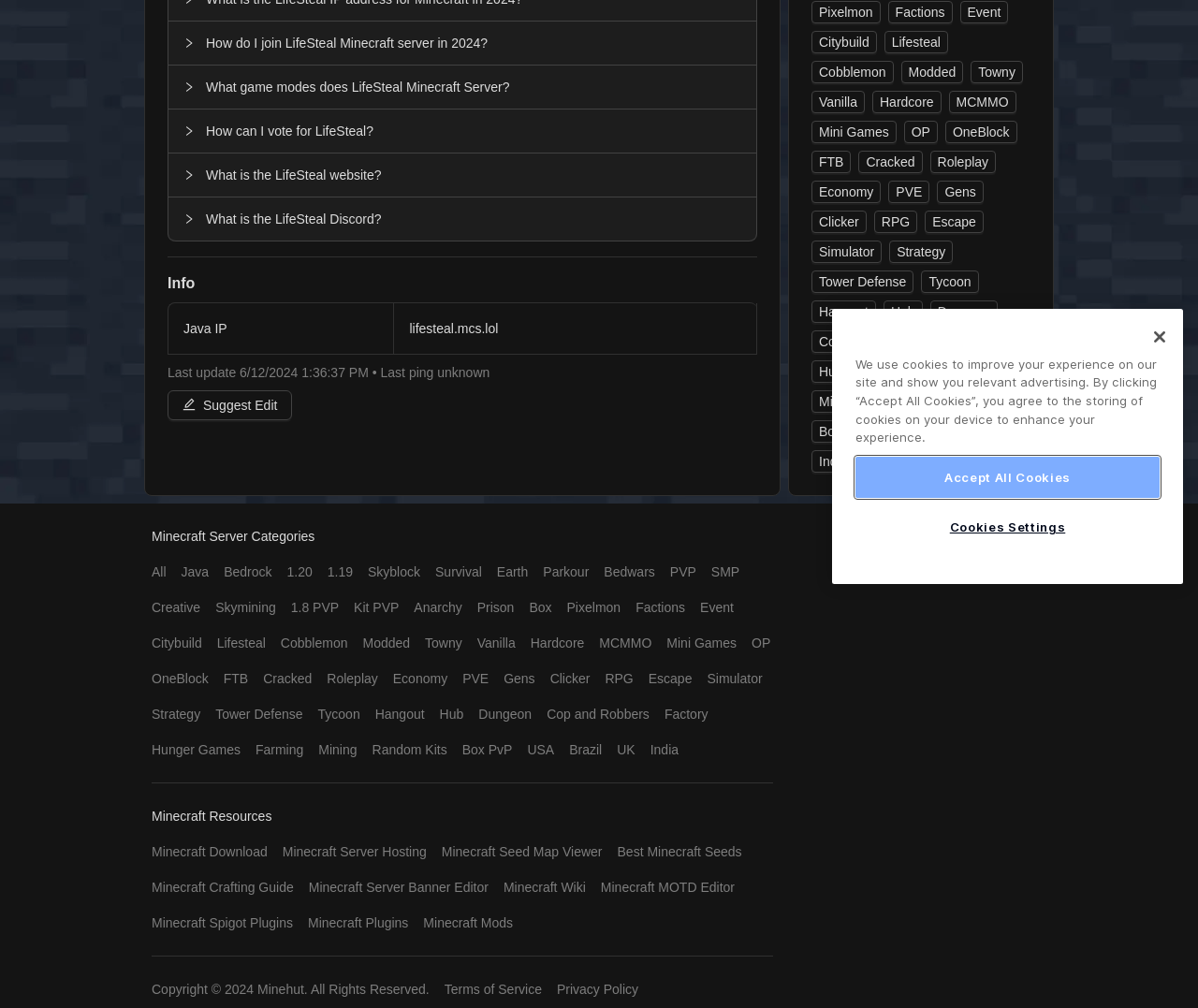Provide the bounding box coordinates, formatted as (top-left x, top-left y, bottom-right x, bottom-right y), with all values being floating point numbers between 0 and 1. Identify the bounding box of the UI element that matches the description: Minecraft Seed Map Viewer

[0.369, 0.835, 0.503, 0.855]